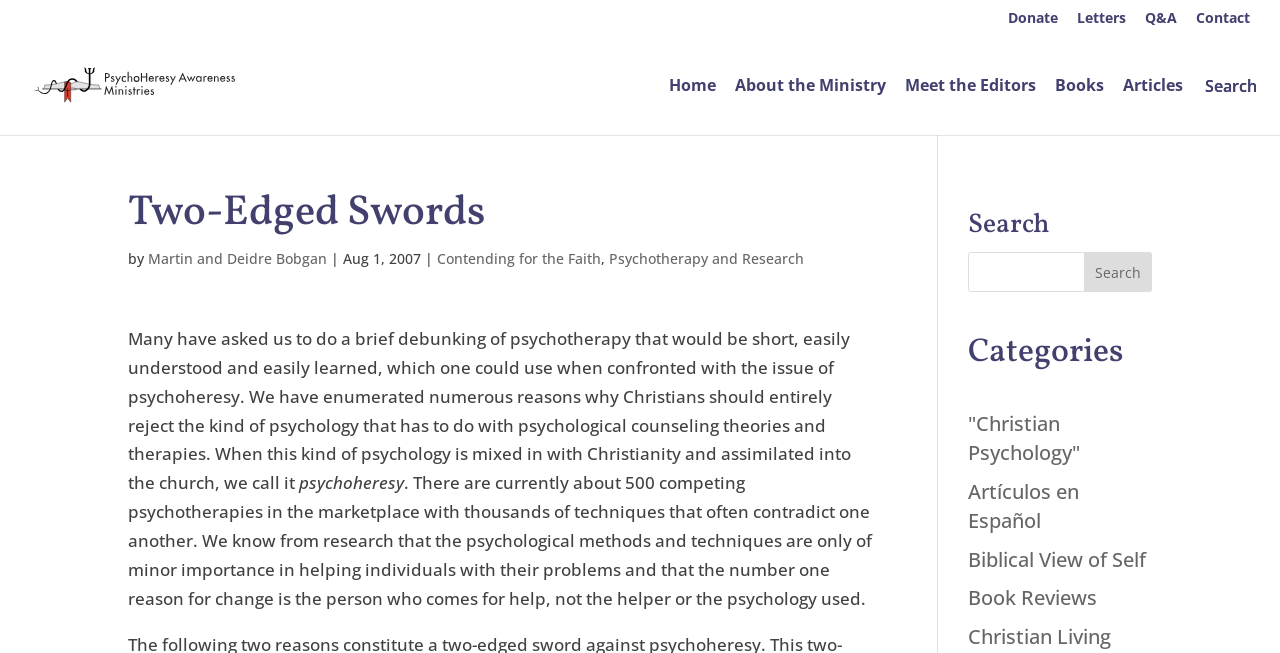Select the bounding box coordinates of the element I need to click to carry out the following instruction: "Search for something".

[0.756, 0.386, 0.9, 0.447]